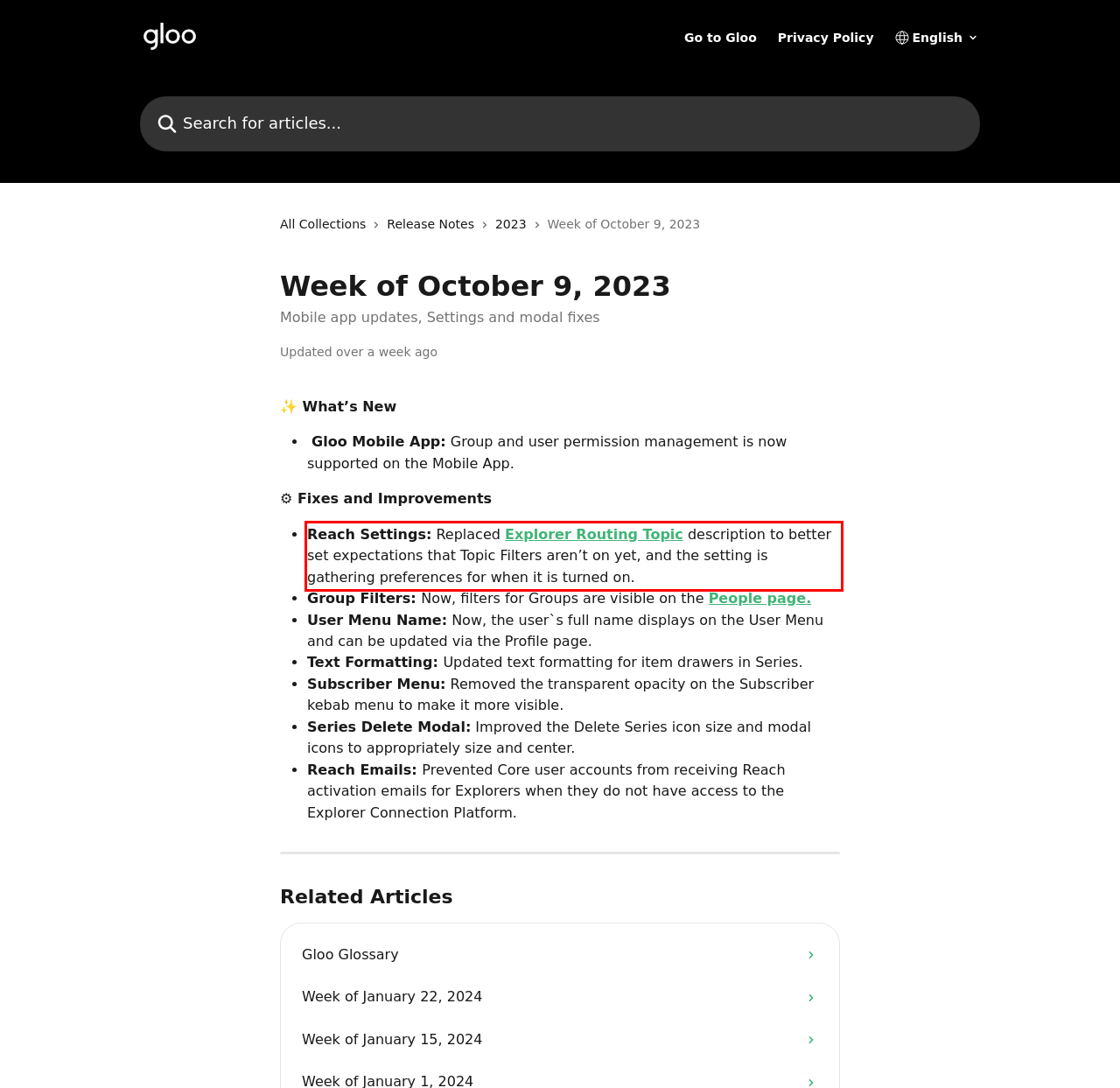Given a screenshot of a webpage, locate the red bounding box and extract the text it encloses.

Reach Settings: Replaced Explorer Routing Topic description to better set expectations that Topic Filters aren’t on yet, and the setting is gathering preferences for when it is turned on.